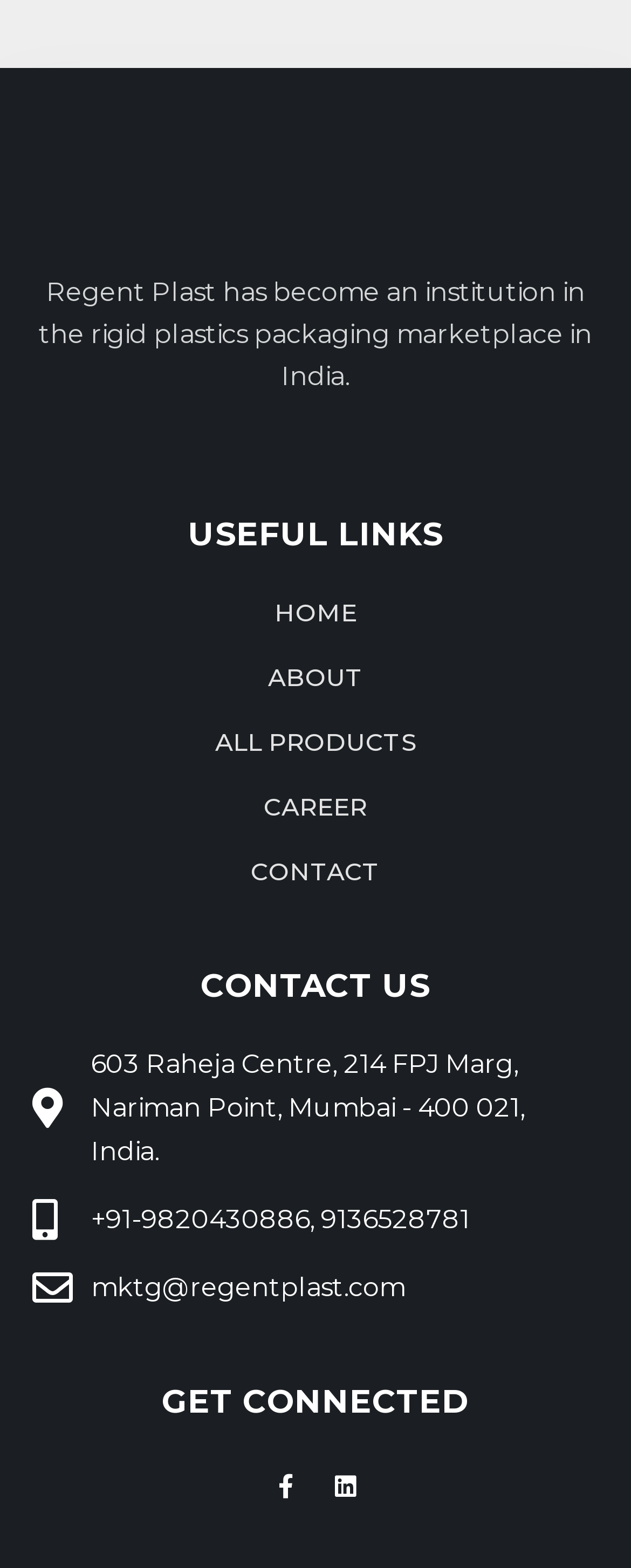Pinpoint the bounding box coordinates of the clickable element to carry out the following instruction: "connect with us on Facebook."

[0.433, 0.941, 0.472, 0.956]